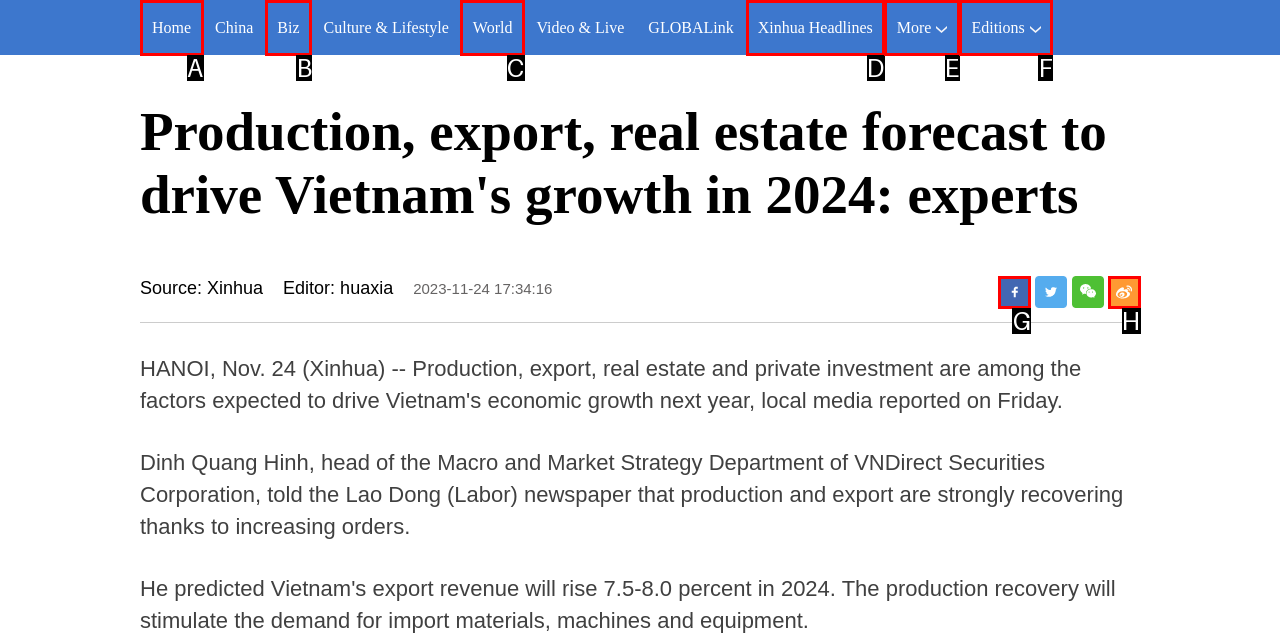Indicate which lettered UI element to click to fulfill the following task: read Xinhua headlines
Provide the letter of the correct option.

D